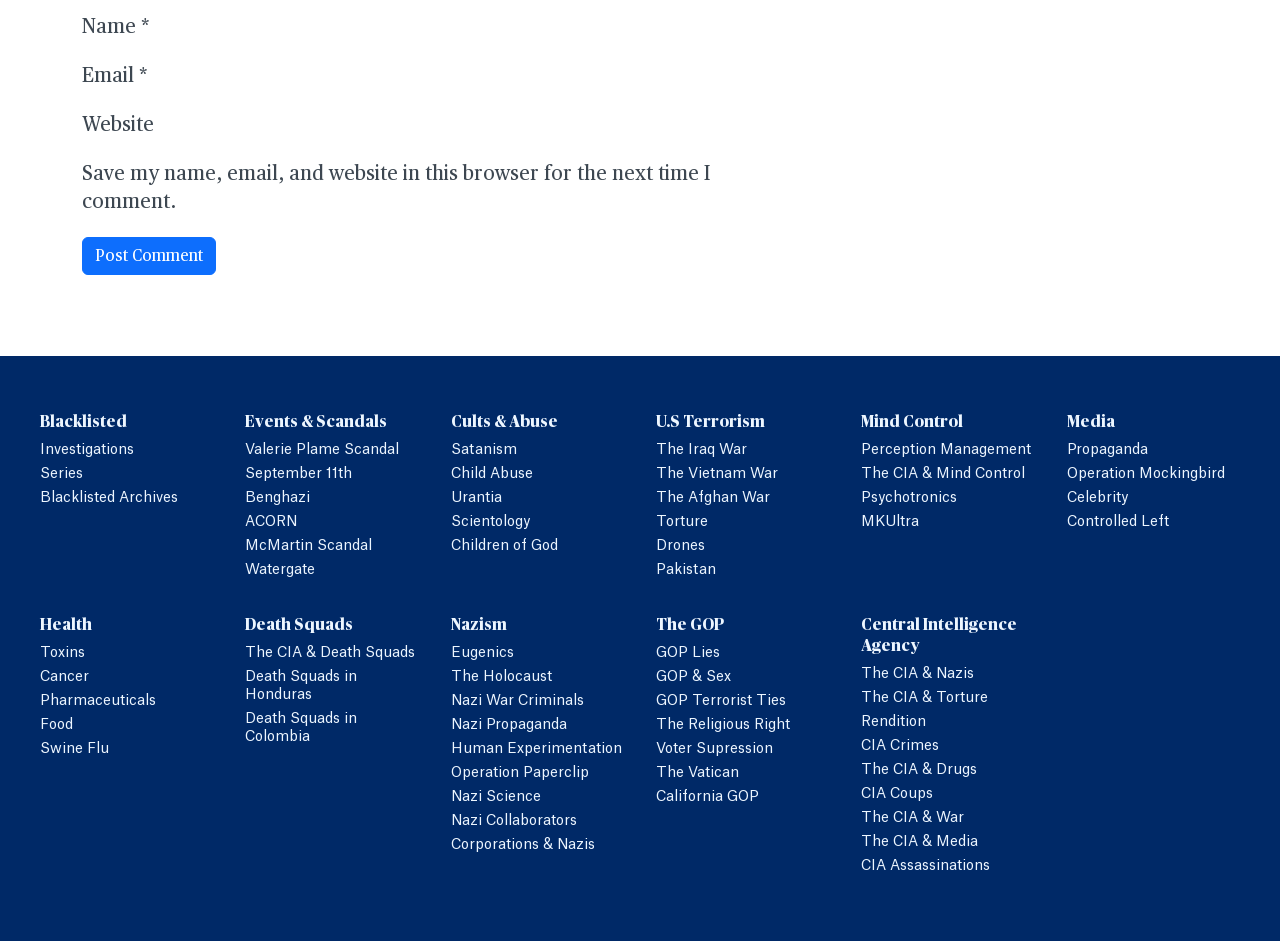Please find the bounding box coordinates of the clickable region needed to complete the following instruction: "learn about 'Eugenics'". The bounding box coordinates must consist of four float numbers between 0 and 1, i.e., [left, top, right, bottom].

[0.352, 0.686, 0.401, 0.701]